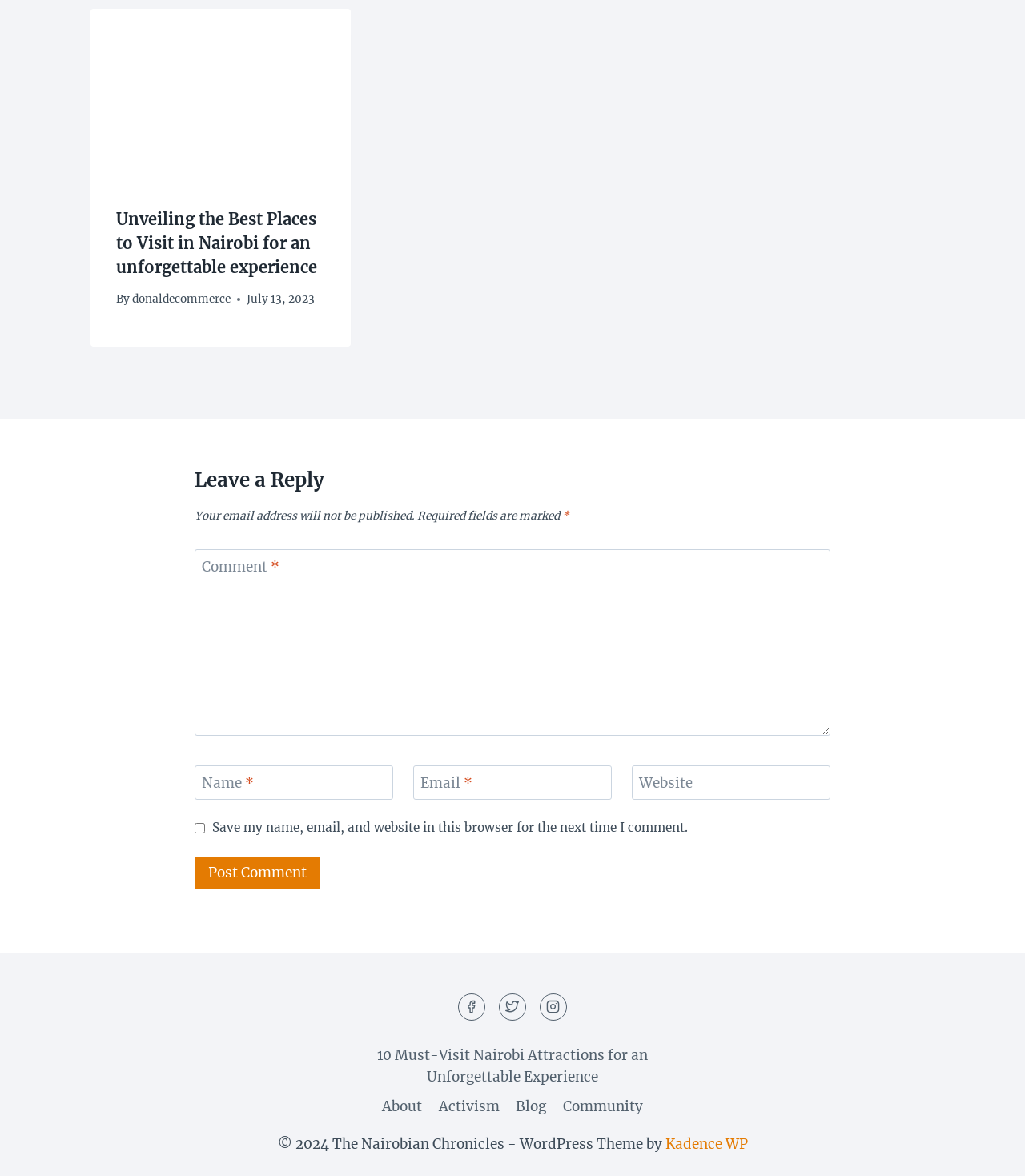Can you specify the bounding box coordinates for the region that should be clicked to fulfill this instruction: "Click the link to read about the best places to visit in Nairobi".

[0.088, 0.007, 0.342, 0.155]